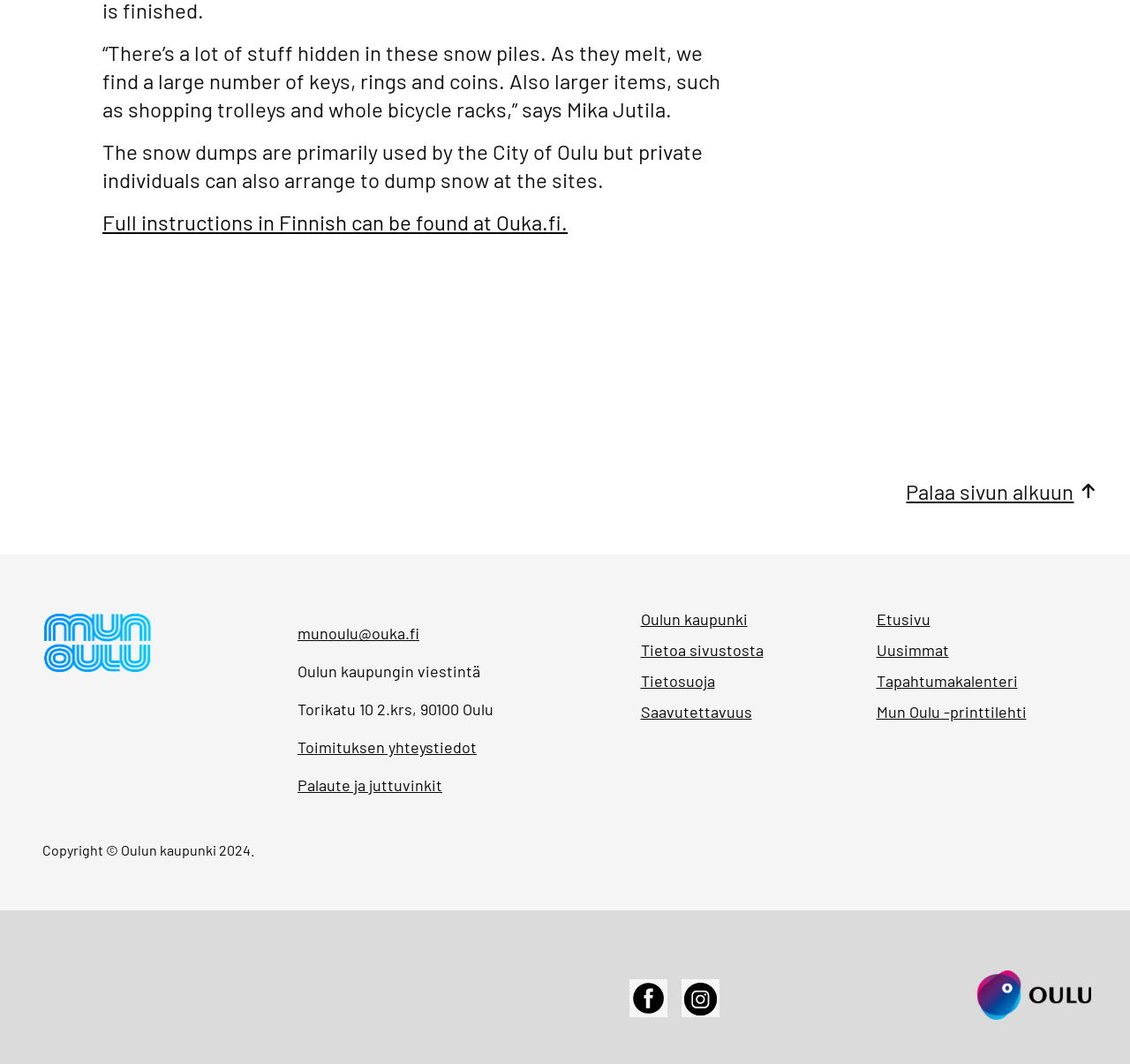Using the webpage screenshot and the element description Oulun kaupunki Aukeaa uuteen välilehteen, determine the bounding box coordinates. Specify the coordinates in the format (top-left x, top-left y, bottom-right x, bottom-right y) with values ranging from 0 to 1.

[0.567, 0.573, 0.661, 0.591]